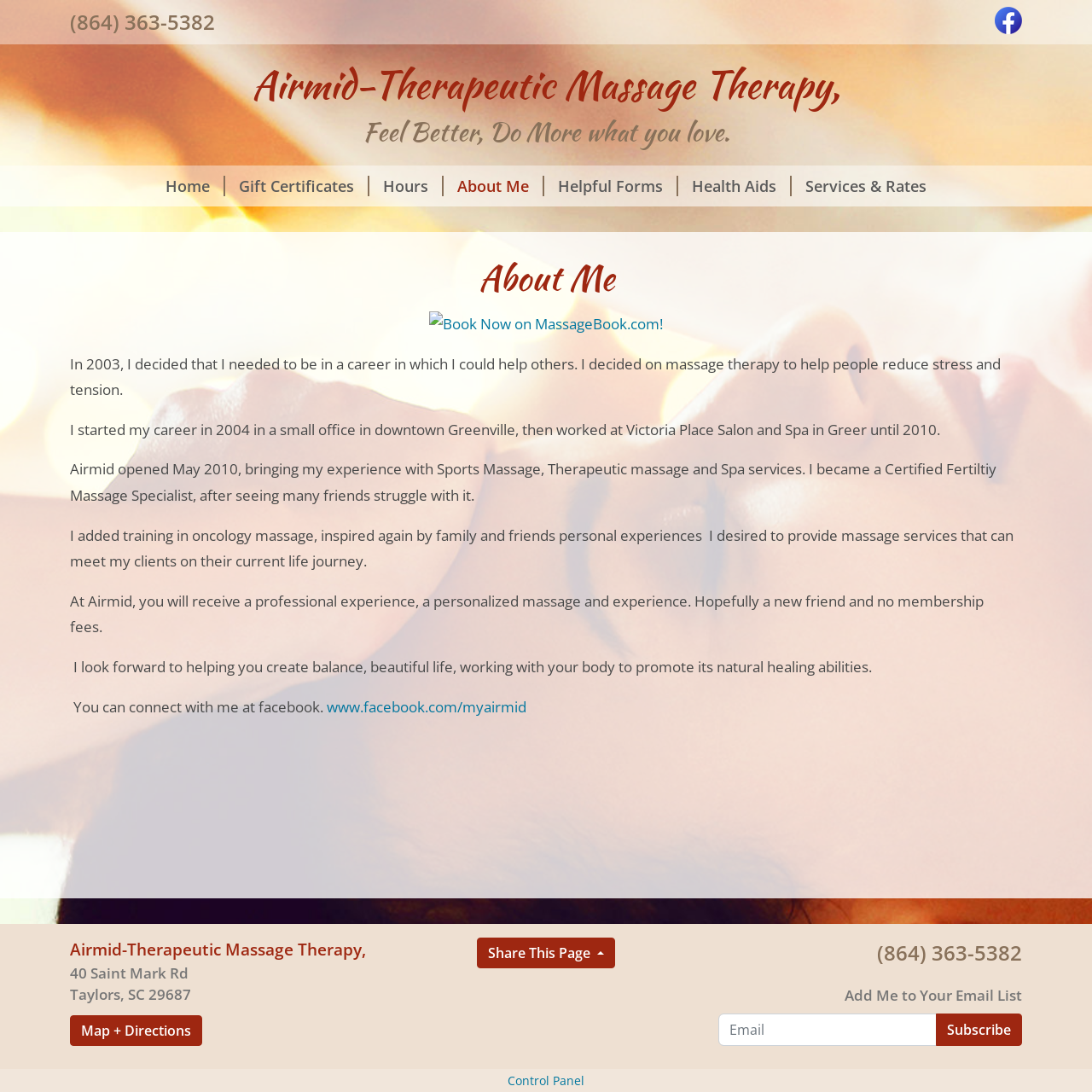What is the phone number to call for massage therapy?
Examine the image and give a concise answer in one word or a short phrase.

(864) 363-5382